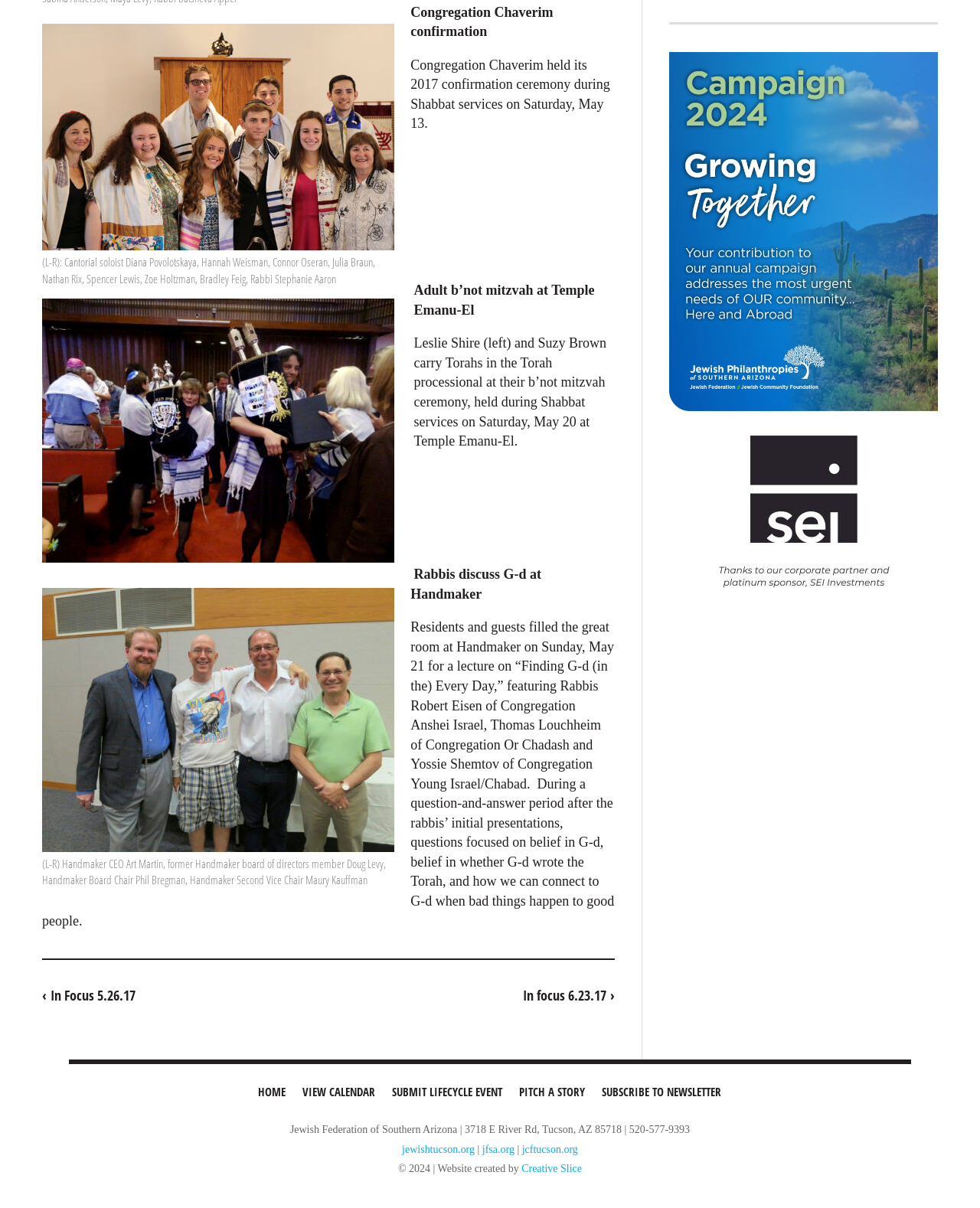Predict the bounding box coordinates of the area that should be clicked to accomplish the following instruction: "Submit a lifecycle event". The bounding box coordinates should consist of four float numbers between 0 and 1, i.e., [left, top, right, bottom].

[0.393, 0.89, 0.52, 0.918]